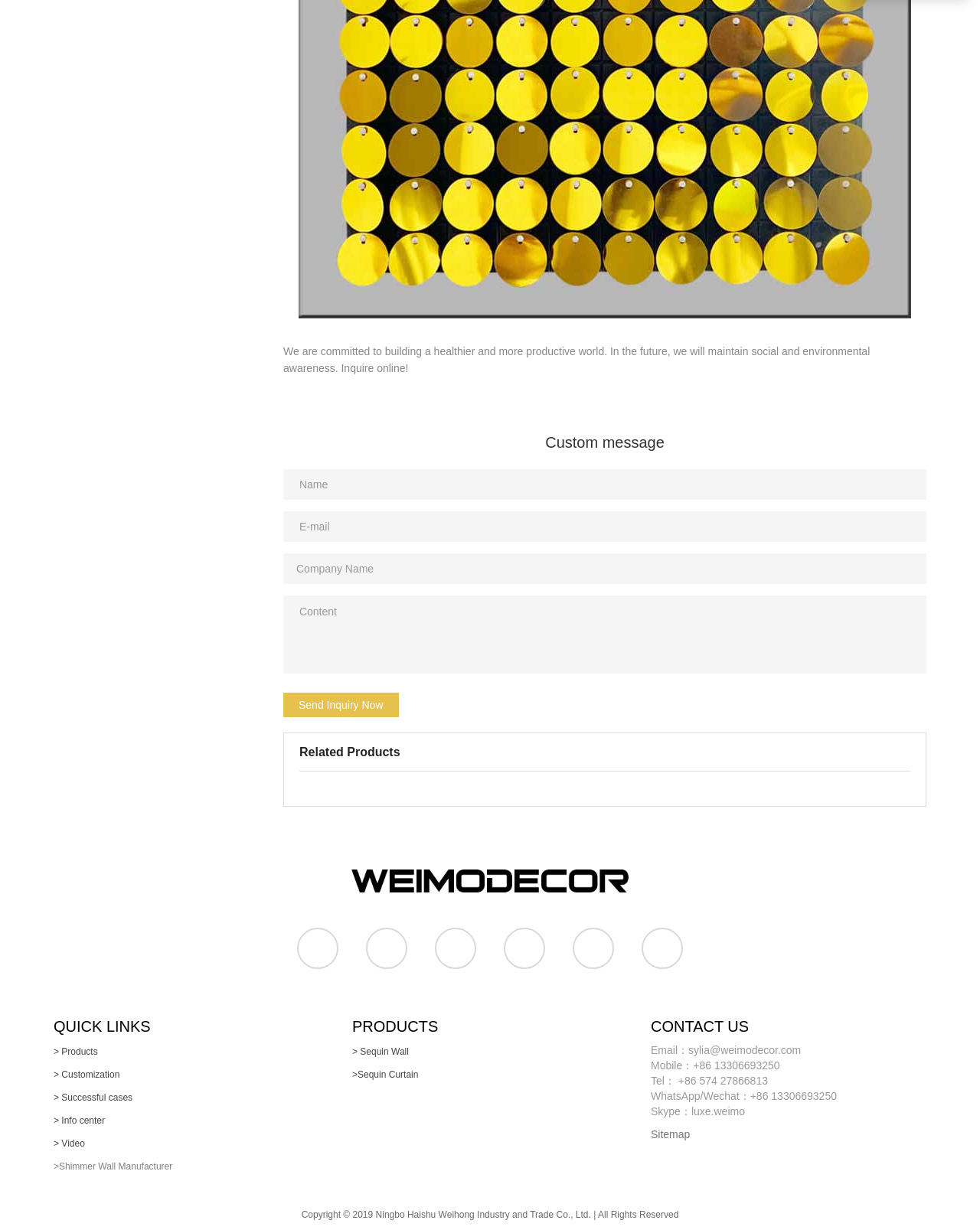Answer this question in one word or a short phrase: What is the name of the company?

Ningbo Haishu Weihong Industry and Trade Co., Ltd.